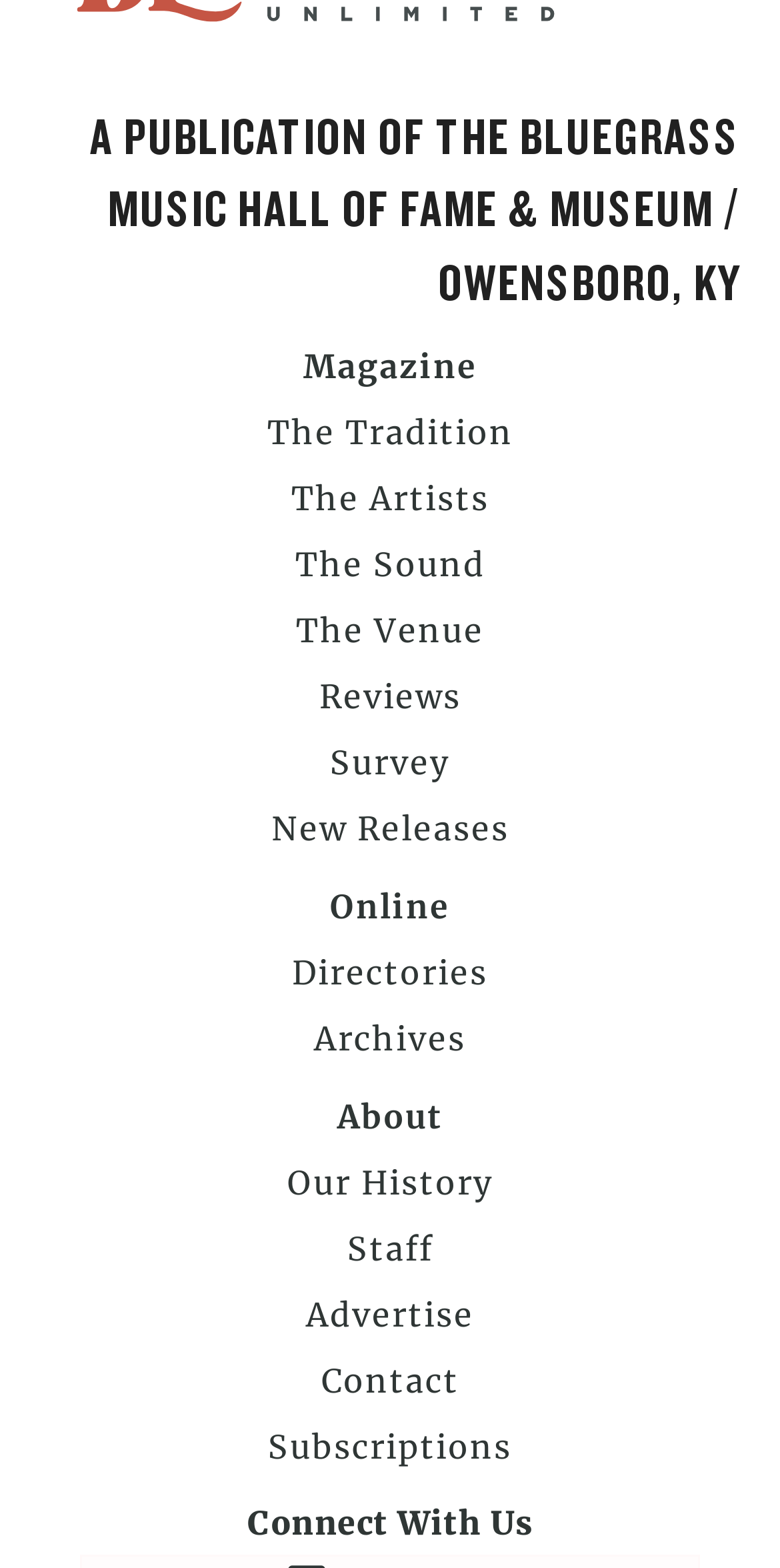What is the name of the museum associated with this publication?
Based on the image, give a concise answer in the form of a single word or short phrase.

Bluegrass Music Hall of Fame & Museum